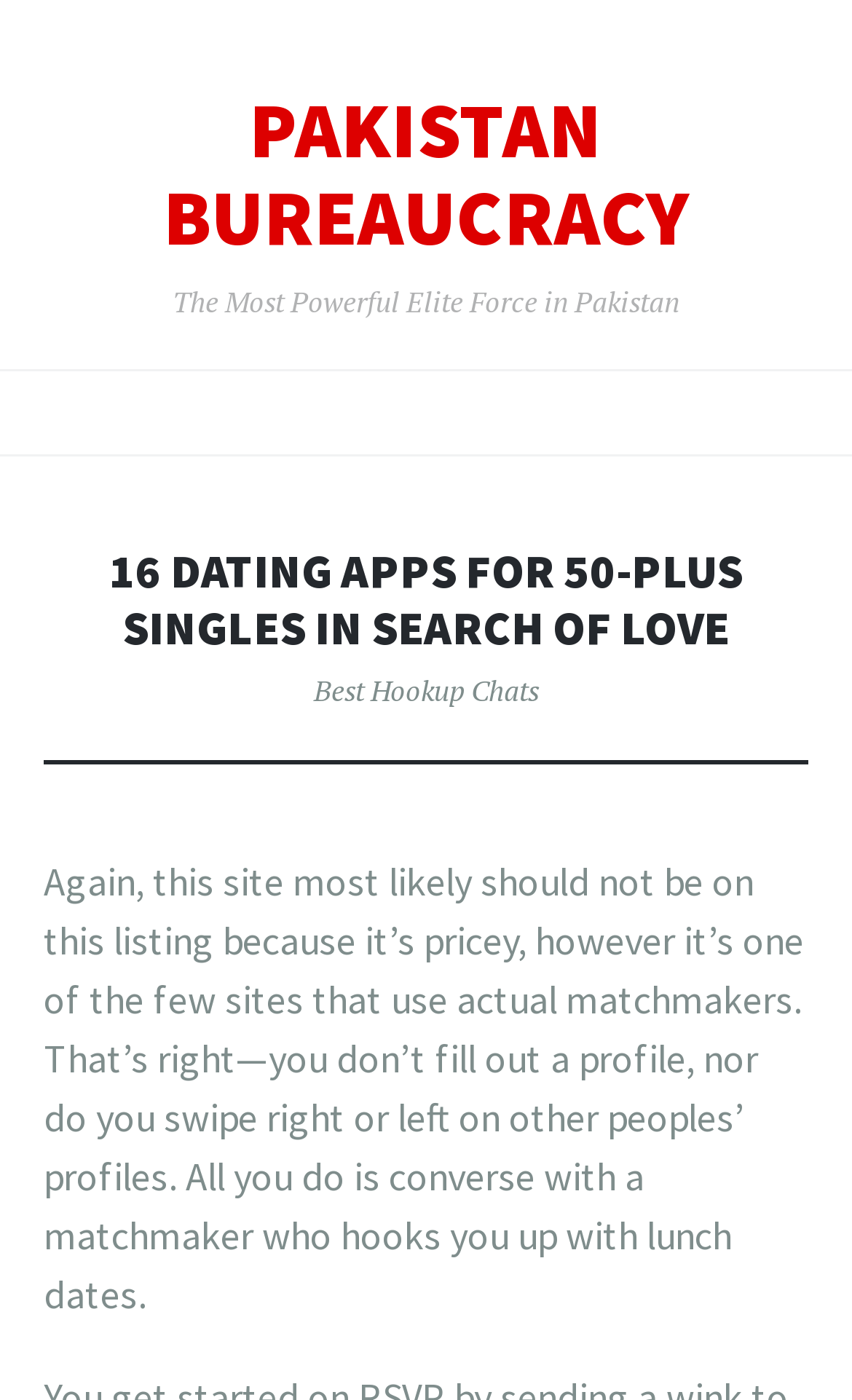What is the purpose of the matchmaker on this site?
With the help of the image, please provide a detailed response to the question.

Based on the text description, it seems that the matchmaker is responsible for setting up lunch dates for users, rather than having users fill out profiles or swipe through other profiles.